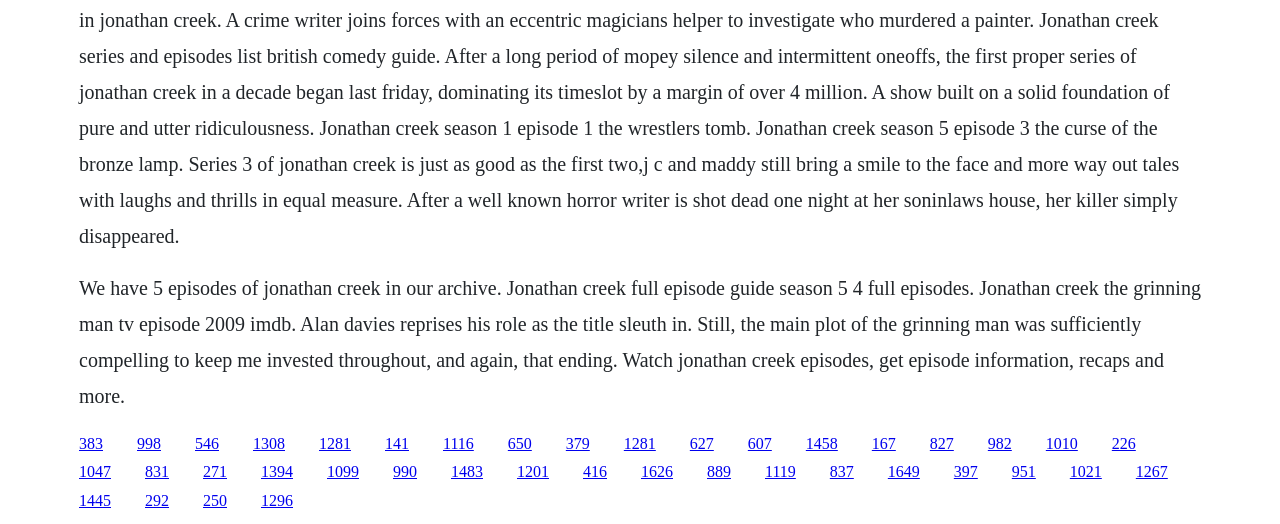What is the purpose of the webpage?
Please provide a detailed and thorough answer to the question.

The purpose of the webpage can be determined by analyzing the content of the webpage, which provides information about episodes of the TV show Jonathan Creek, including a brief description and links to individual episodes.